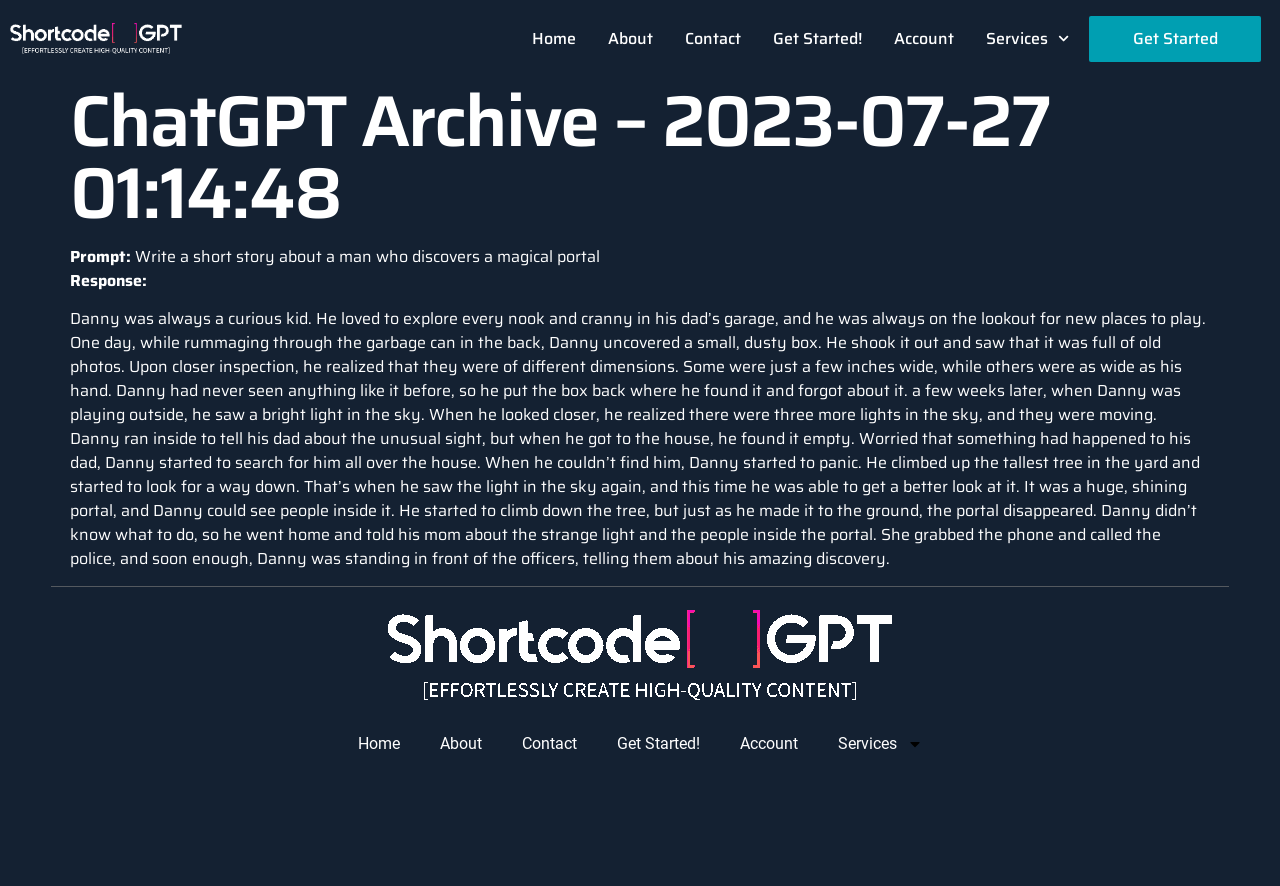Identify the bounding box coordinates for the element you need to click to achieve the following task: "Open the 'Services' menu". Provide the bounding box coordinates as four float numbers between 0 and 1, in the form [left, top, right, bottom].

[0.771, 0.011, 0.836, 0.076]